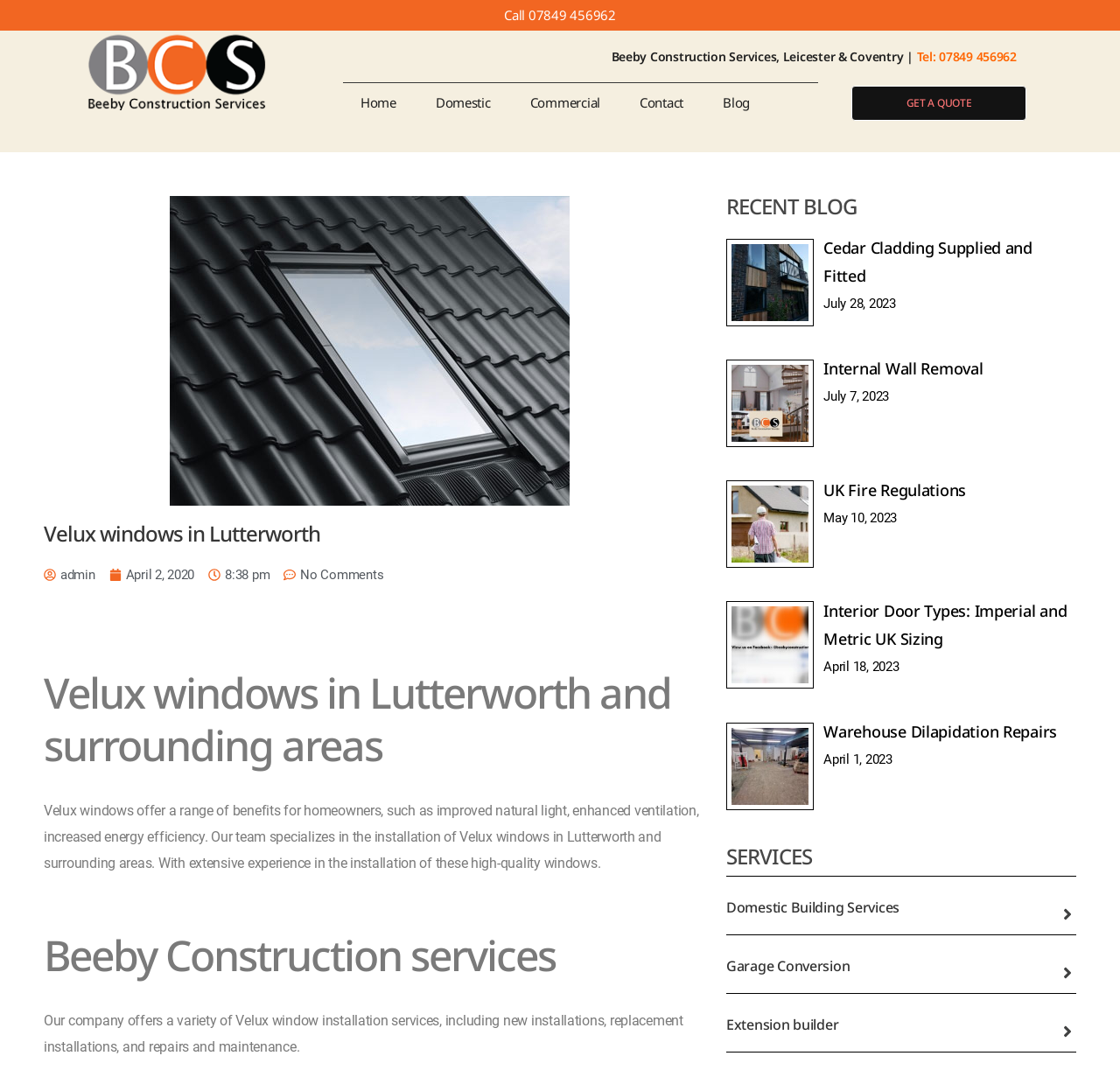Could you locate the bounding box coordinates for the section that should be clicked to accomplish this task: "Read the blog post about Commercial Building Services".

[0.735, 0.224, 0.922, 0.265]